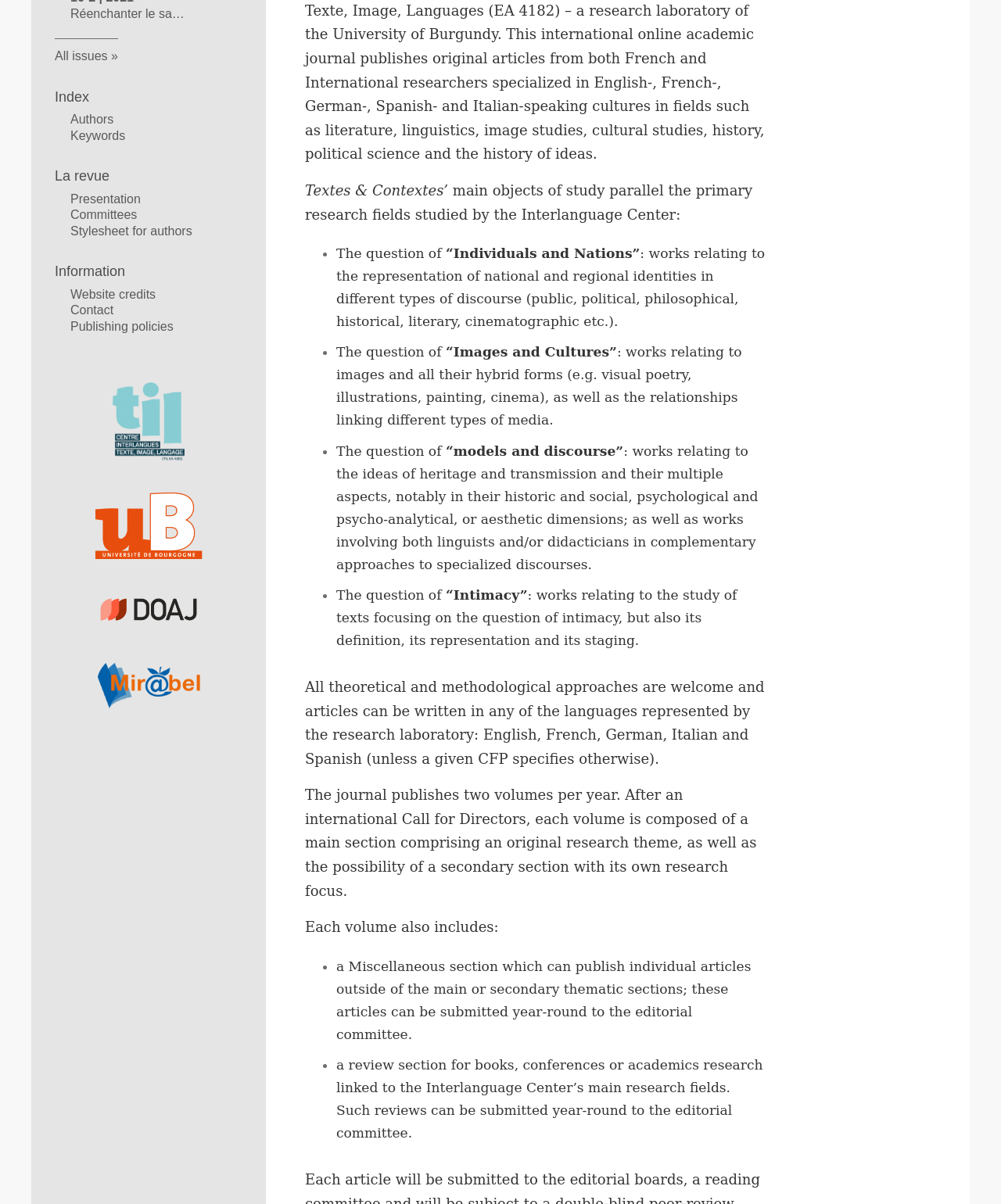Find the bounding box coordinates for the element described here: "Presentation".

[0.07, 0.159, 0.141, 0.17]